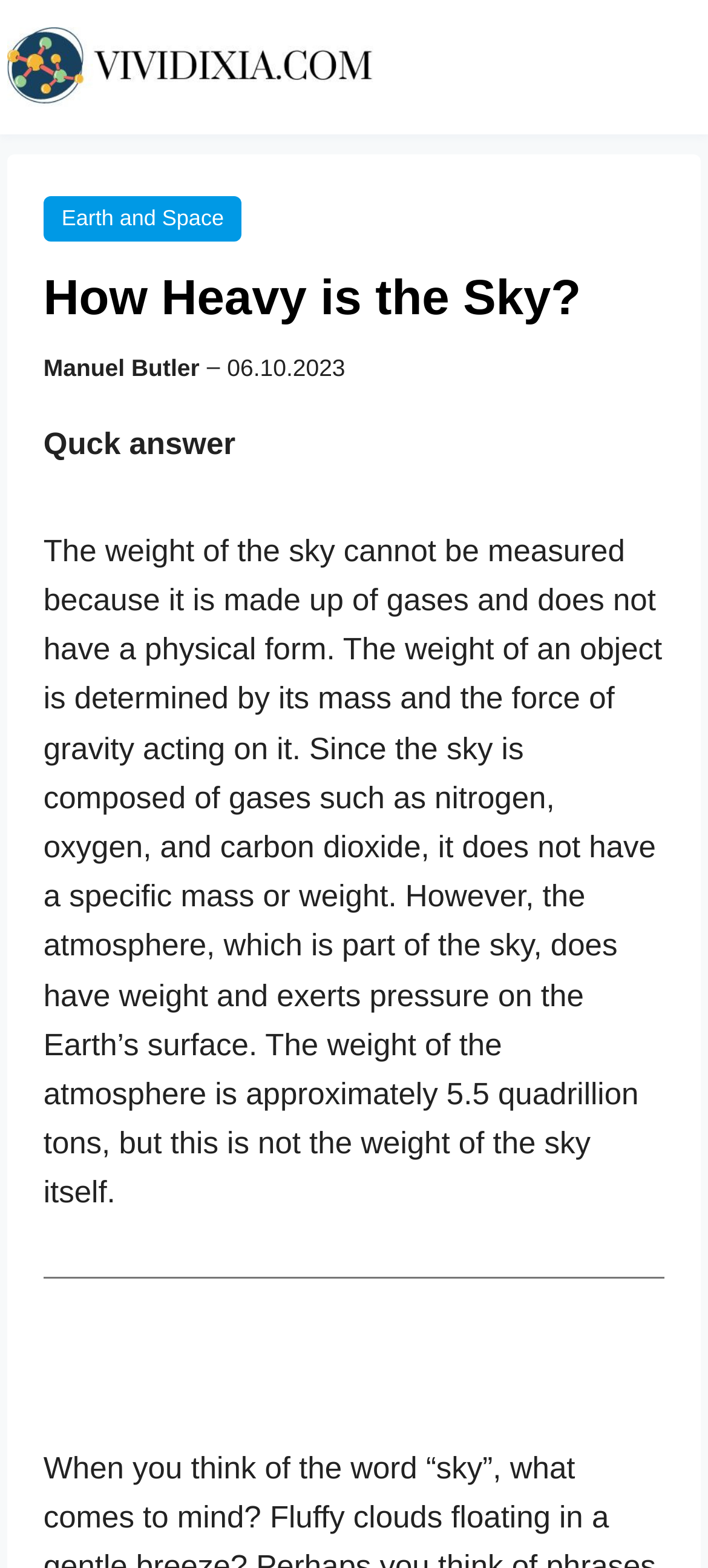Identify the main title of the webpage and generate its text content.

How Heavy is the Sky?